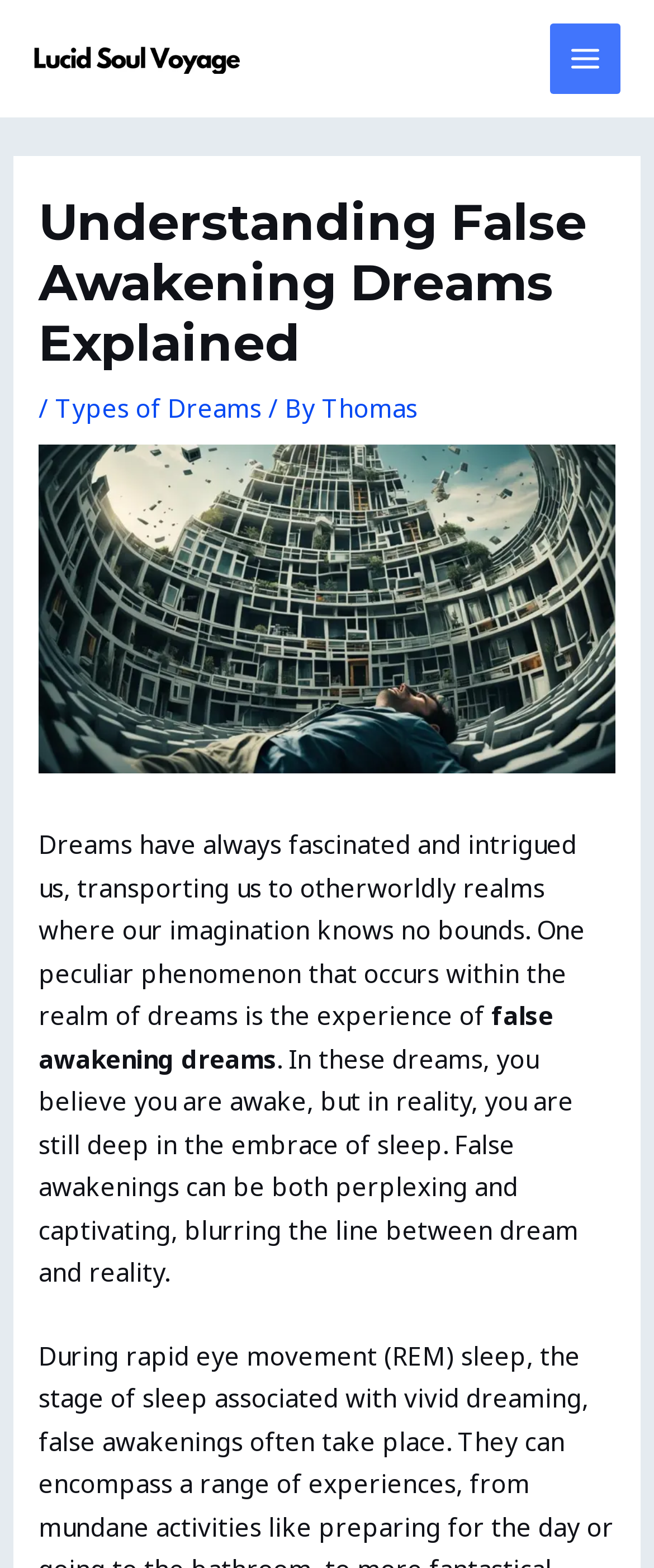Who is the author of the article?
Please look at the screenshot and answer in one word or a short phrase.

Thomas